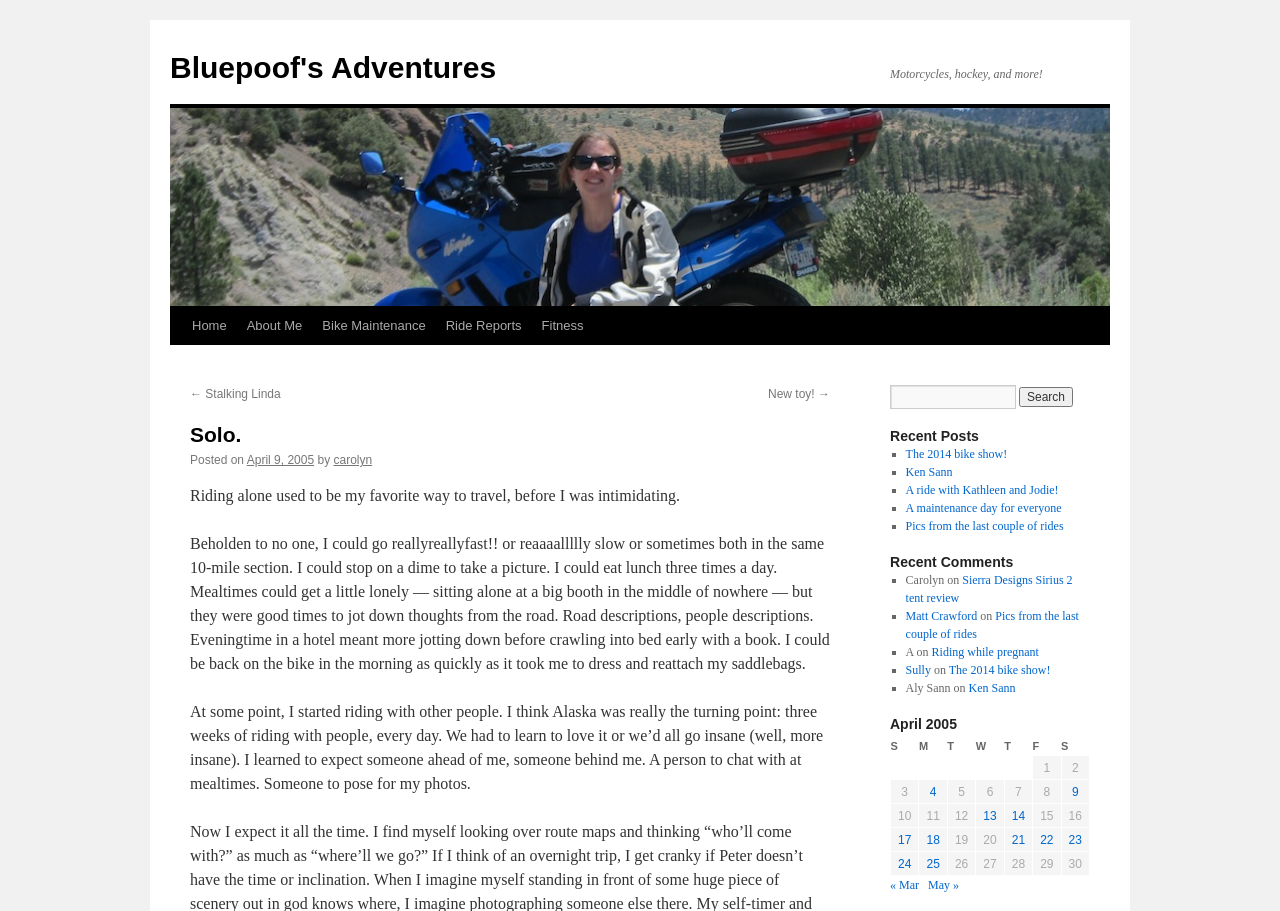Describe all the visual and textual components of the webpage comprehensively.

This webpage is a personal blog titled "Solo. | Bluepoof's Adventures" with a focus on motorcycles, hockey, and more. At the top, there is a navigation menu with links to "Home", "About Me", "Bike Maintenance", "Ride Reports", and "Fitness". Below the navigation menu, there is a heading "Solo." followed by a paragraph of text describing the author's experience of riding alone and the freedom it brings.

To the right of the navigation menu, there is a search bar with a button labeled "Search". Below the search bar, there is a section titled "Recent Posts" with a list of links to recent blog posts, including "The 2014 bike show!", "Ken Sann", and "A ride with Kathleen and Jodie!". 

Further down the page, there is a section titled "Recent Comments" with a list of comments from various users, including Carolyn, Matt Crawford, and Aly Sann, along with the title of the post they commented on. 

At the bottom of the page, there is a calendar table for April 2005, with links to posts published on specific dates. The table has columns for Sunday, Monday, Tuesday, Wednesday, Thursday, Friday, and Saturday, with grid cells containing the date or a brief description of the post.